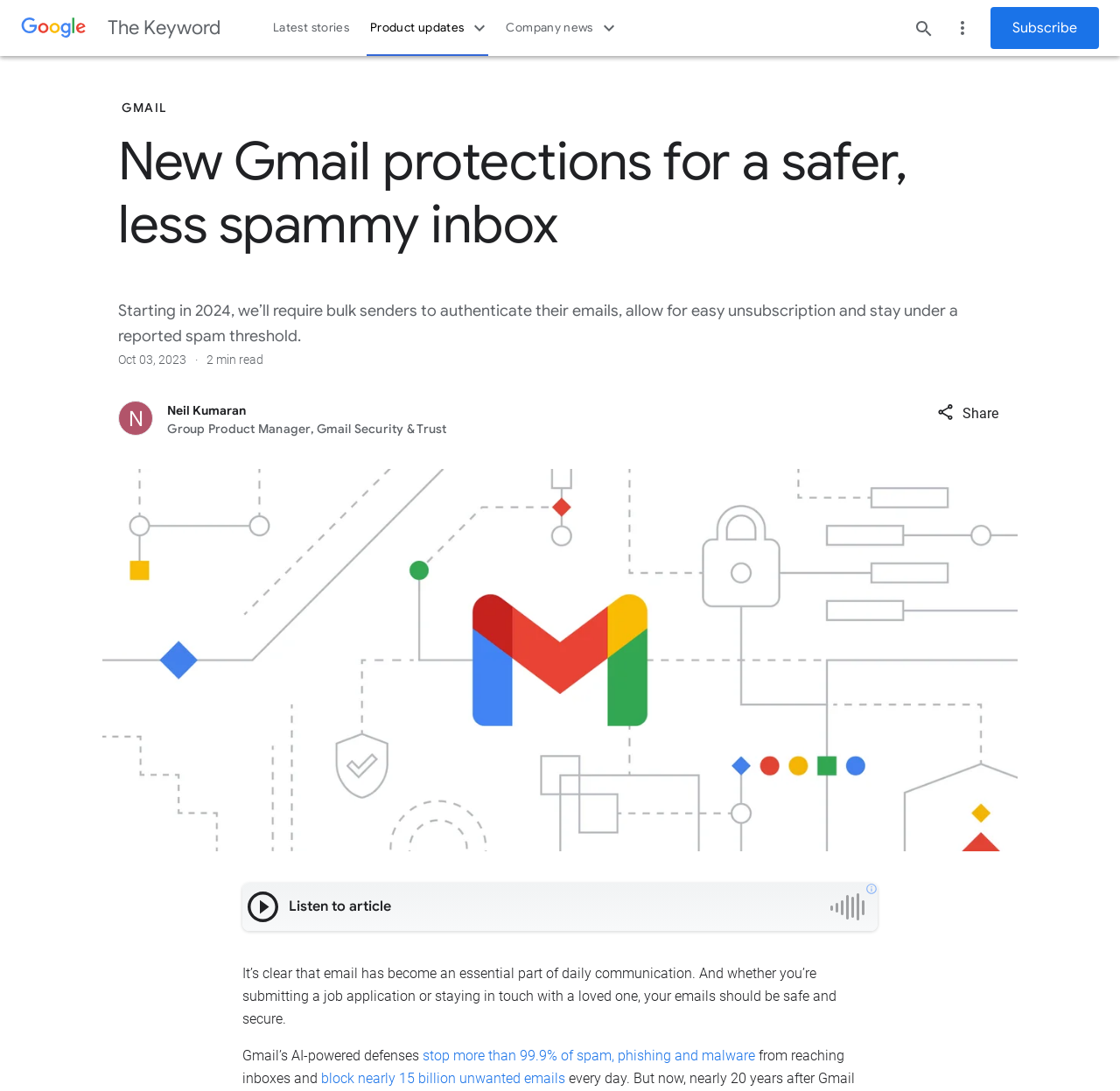Identify the bounding box coordinates for the region of the element that should be clicked to carry out the instruction: "Click the 'Latest stories' button". The bounding box coordinates should be four float numbers between 0 and 1, i.e., [left, top, right, bottom].

[0.234, 0.0, 0.321, 0.051]